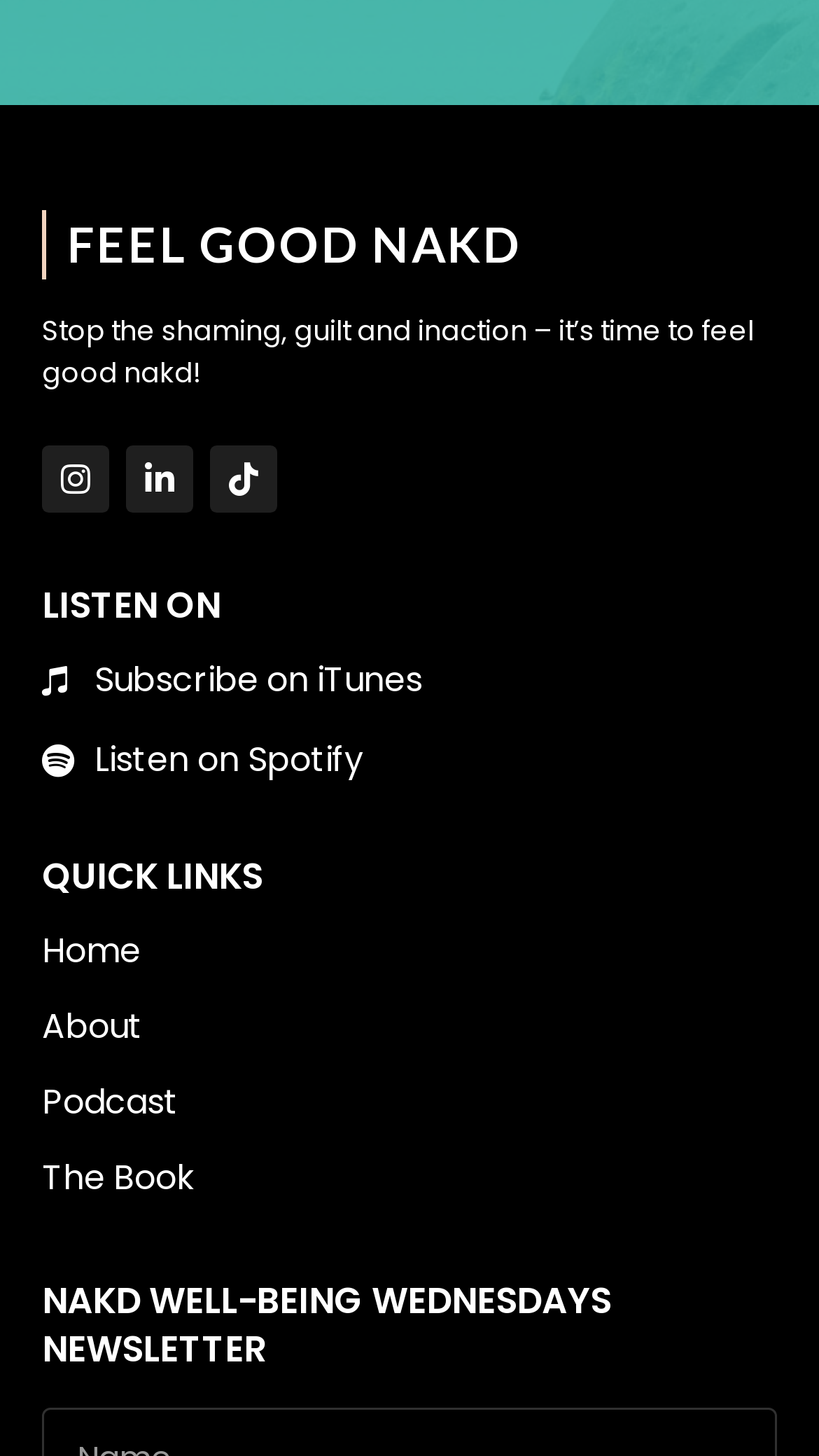Please determine the bounding box coordinates of the area that needs to be clicked to complete this task: 'Subscribe on iTunes'. The coordinates must be four float numbers between 0 and 1, formatted as [left, top, right, bottom].

[0.051, 0.45, 0.949, 0.484]